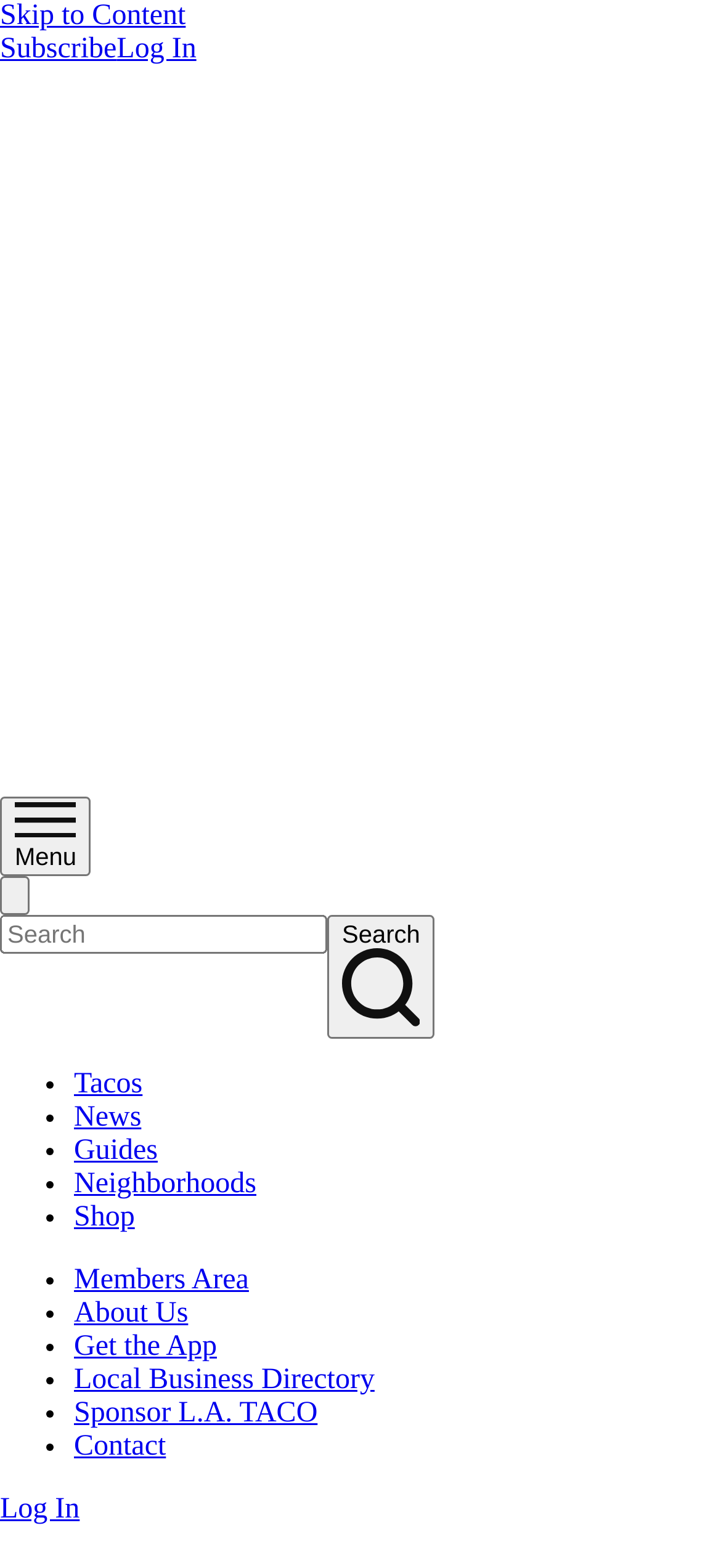Please find the bounding box coordinates of the element that you should click to achieve the following instruction: "Go to Tacos". The coordinates should be presented as four float numbers between 0 and 1: [left, top, right, bottom].

[0.103, 0.681, 0.198, 0.701]